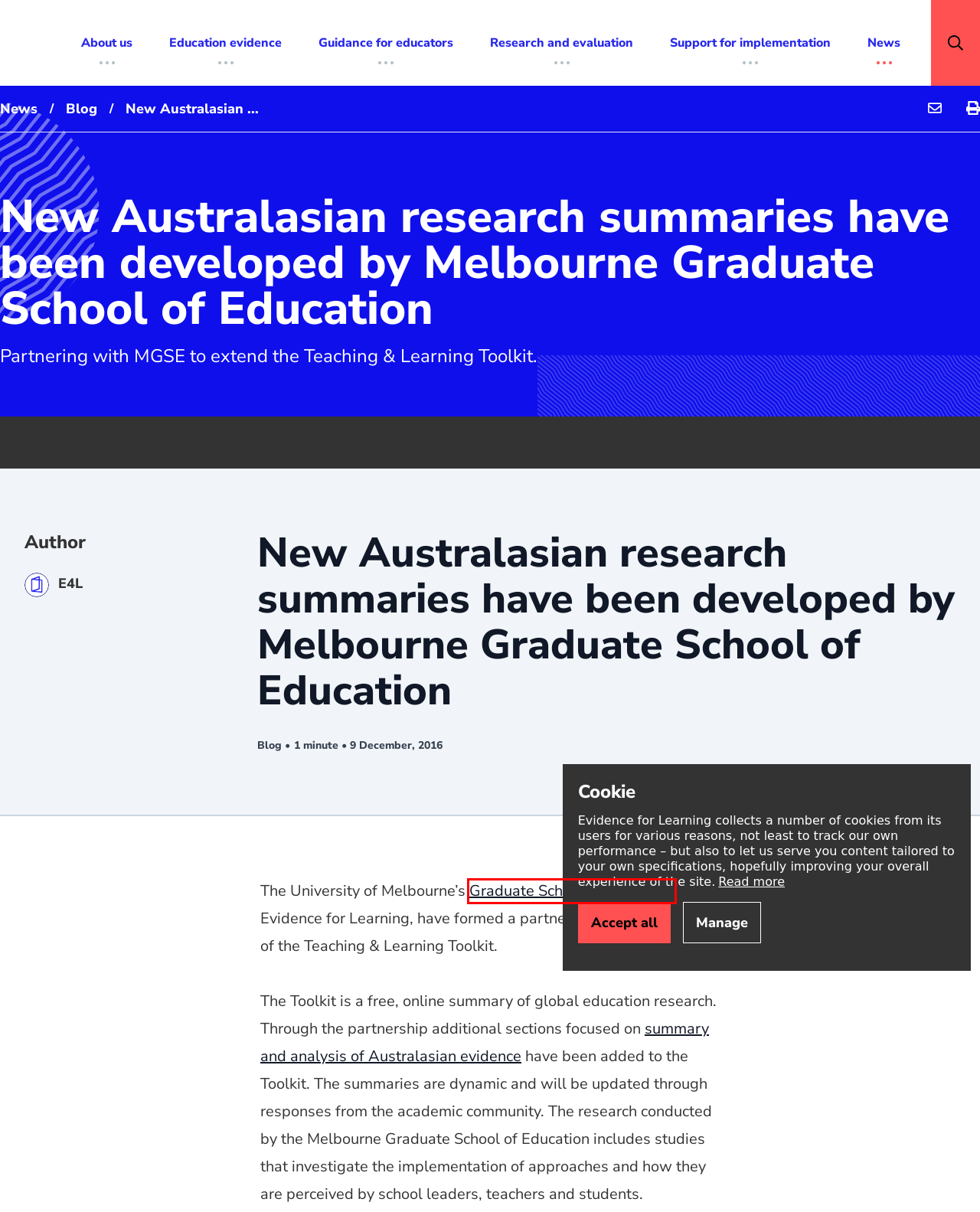Look at the screenshot of a webpage where a red bounding box surrounds a UI element. Your task is to select the best-matching webpage description for the new webpage after you click the element within the bounding box. The available options are:
A. Guidance Reports | E4L
B. Early Childhood Education Toolkit | E4L
C. Who are we and what we do | E4L
D. Engagement in school | E4L
E. About us | E4L
F. Education evidence | E4L
G. Evidence for Learning | E4L
H. Aligned evidence | E4L

F